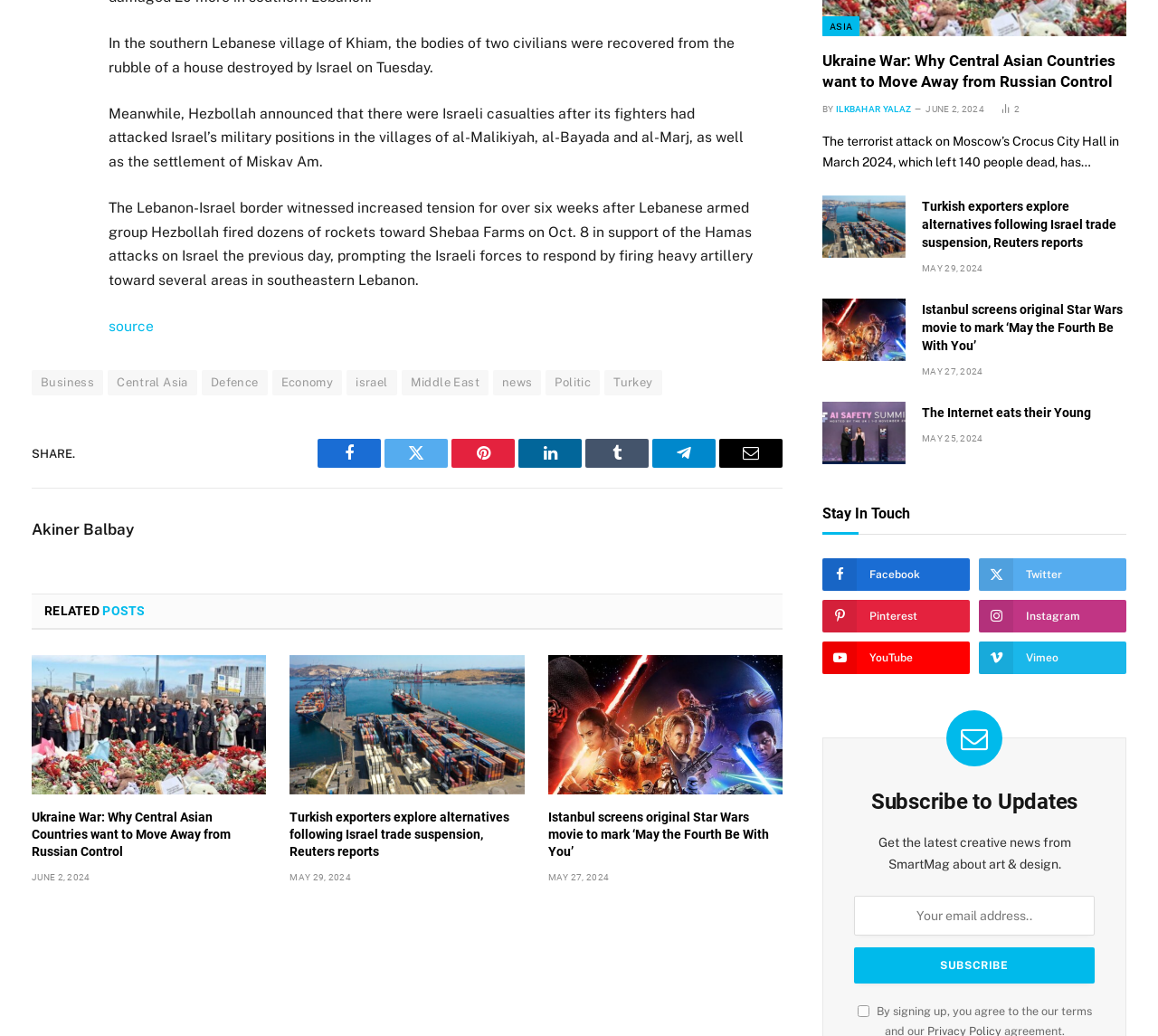Please pinpoint the bounding box coordinates for the region I should click to adhere to this instruction: "Read the article 'Ukraine War: Why Central Asian Countries want to Move Away from Russian Control'".

[0.027, 0.632, 0.23, 0.767]